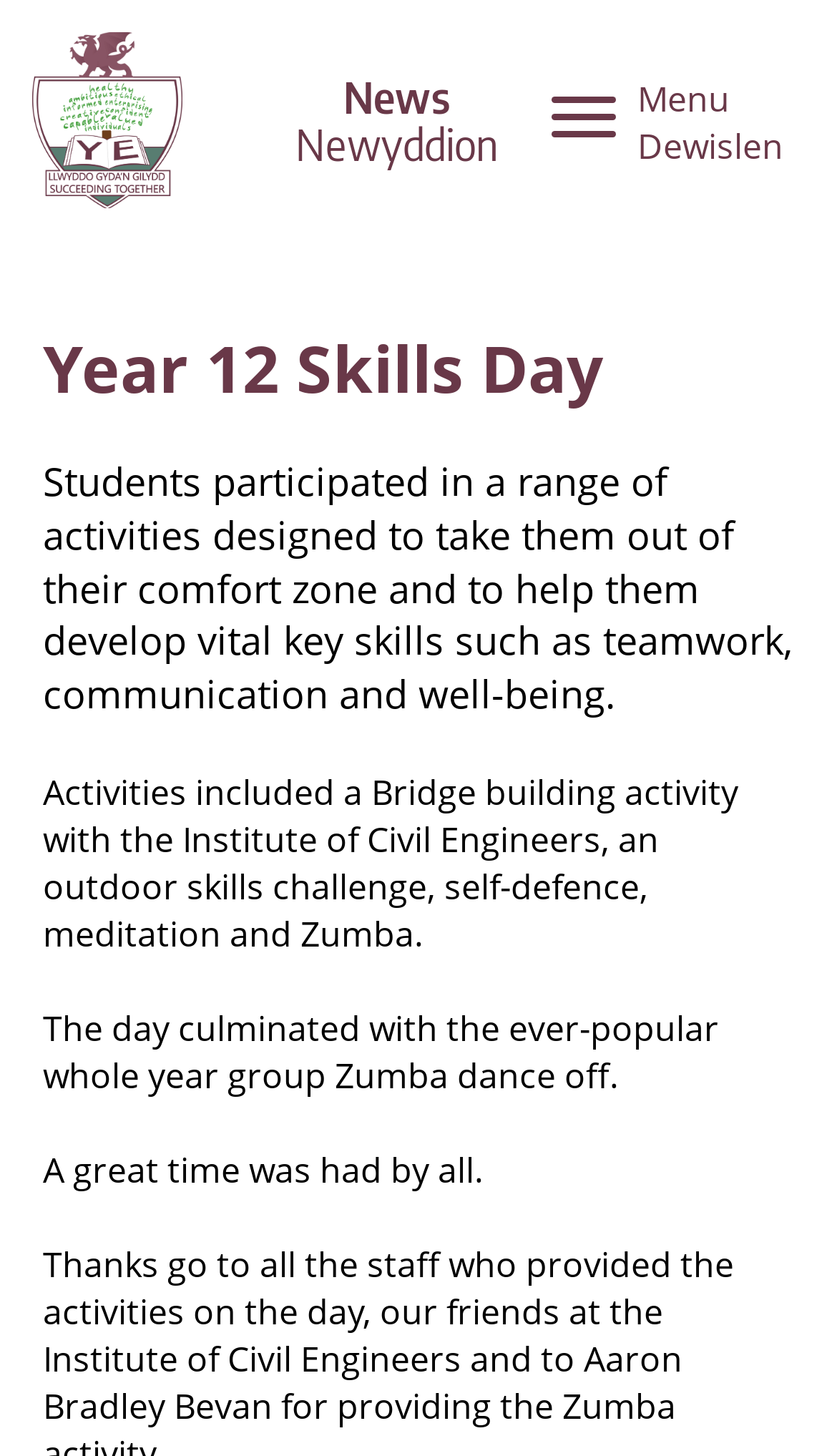Identify the bounding box coordinates for the UI element mentioned here: "MenuDewislen". Provide the coordinates as four float values between 0 and 1, i.e., [left, top, right, bottom].

[0.621, 0.044, 0.974, 0.139]